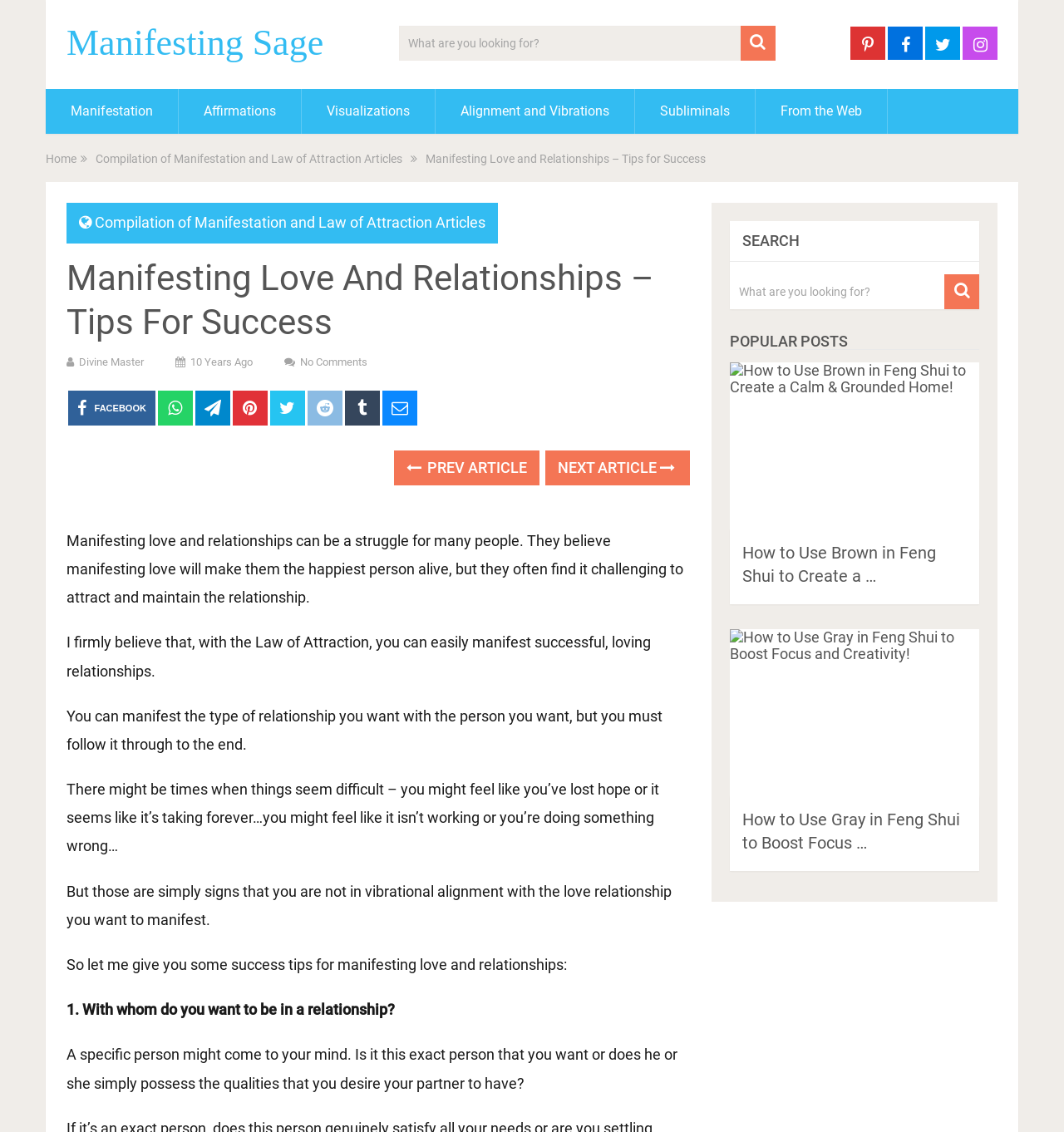Please mark the bounding box coordinates of the area that should be clicked to carry out the instruction: "Search for something".

[0.375, 0.023, 0.729, 0.054]